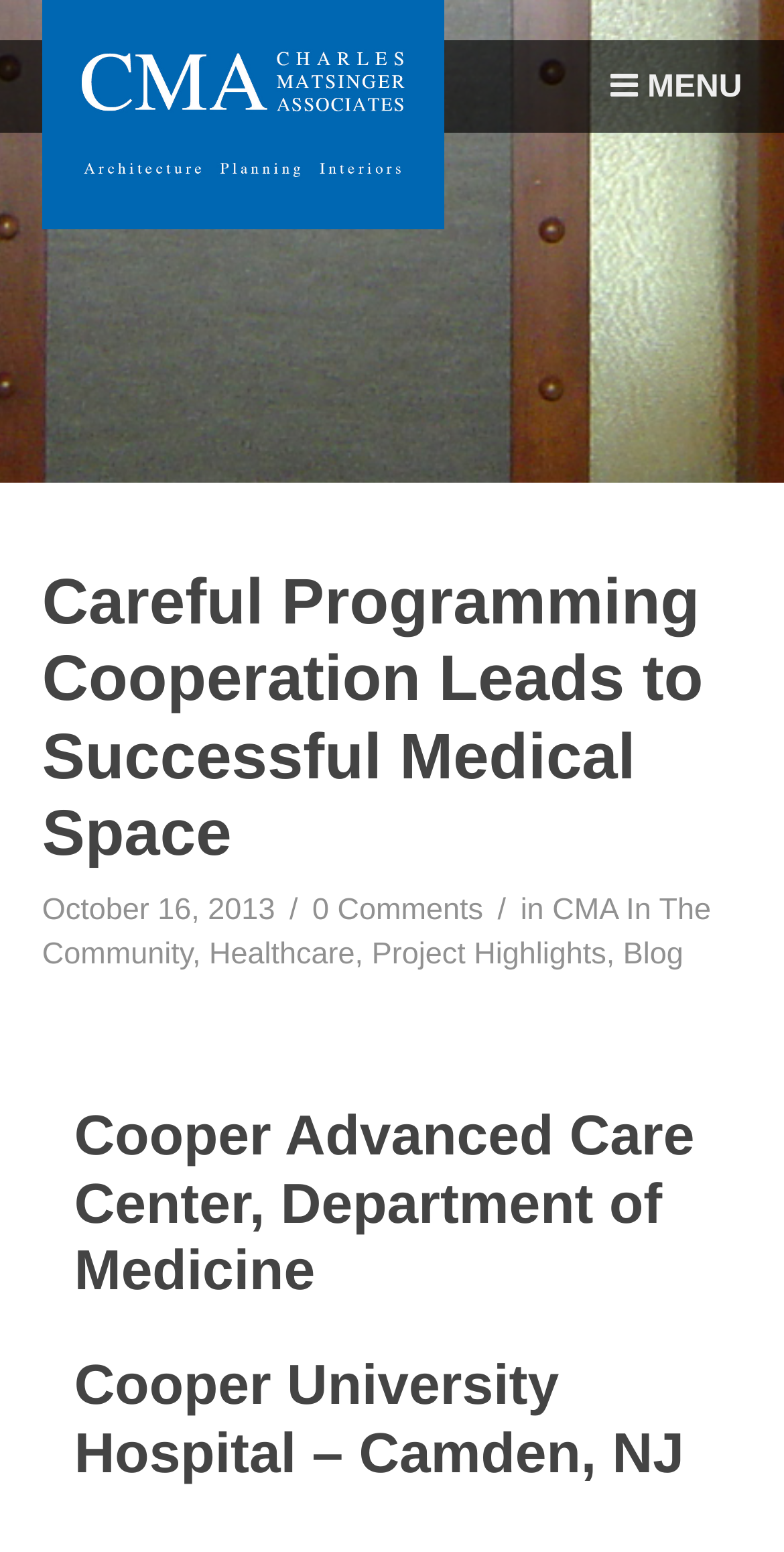How many comments does the blog post have?
Use the information from the screenshot to give a comprehensive response to the question.

I found the answer by looking at the link element with the text '0 Comments' which is a comment count. This element is a sibling of other metadata elements, such as the date and category links.